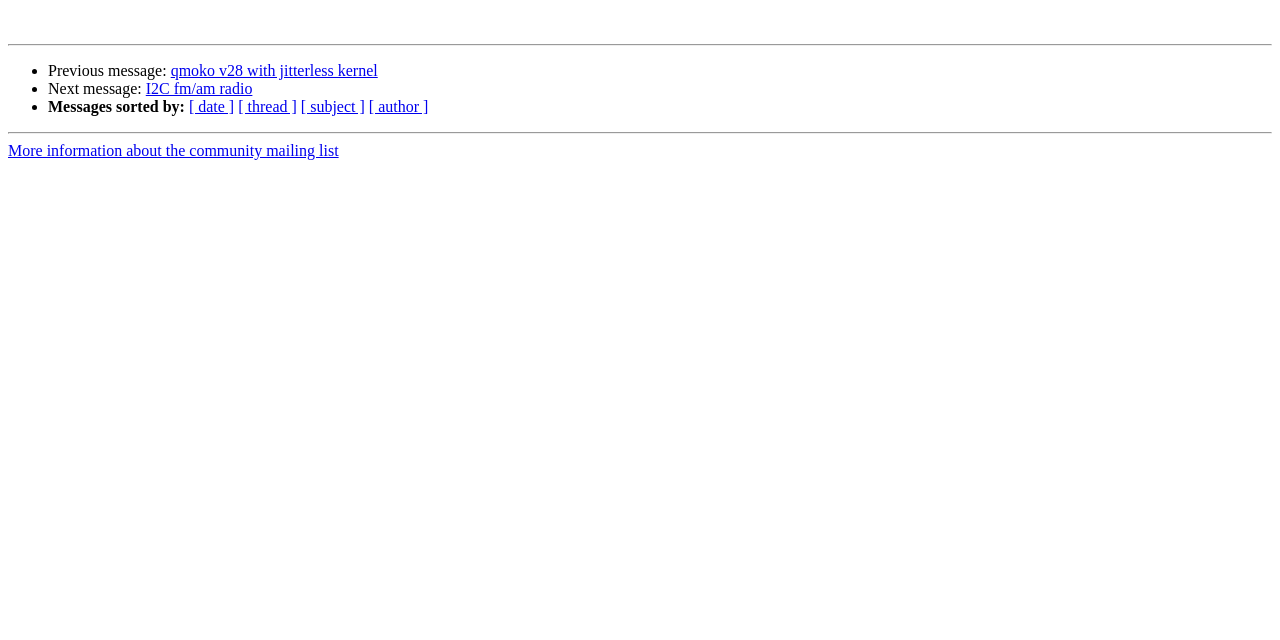Given the element description "SCHEDULE CONSULTATION", identify the bounding box of the corresponding UI element.

None